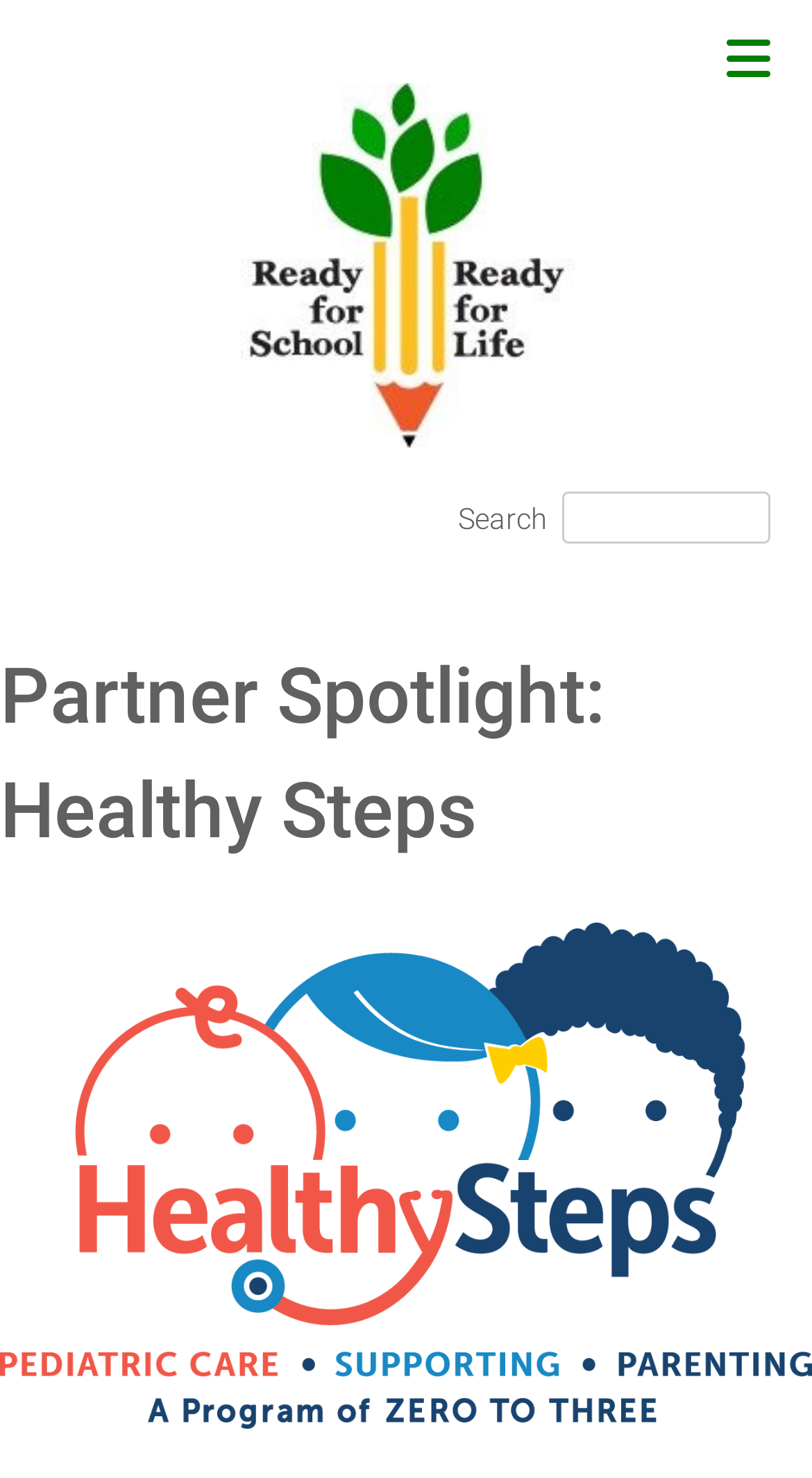What is the function of the input field at the top?
Respond to the question with a single word or phrase according to the image.

Search